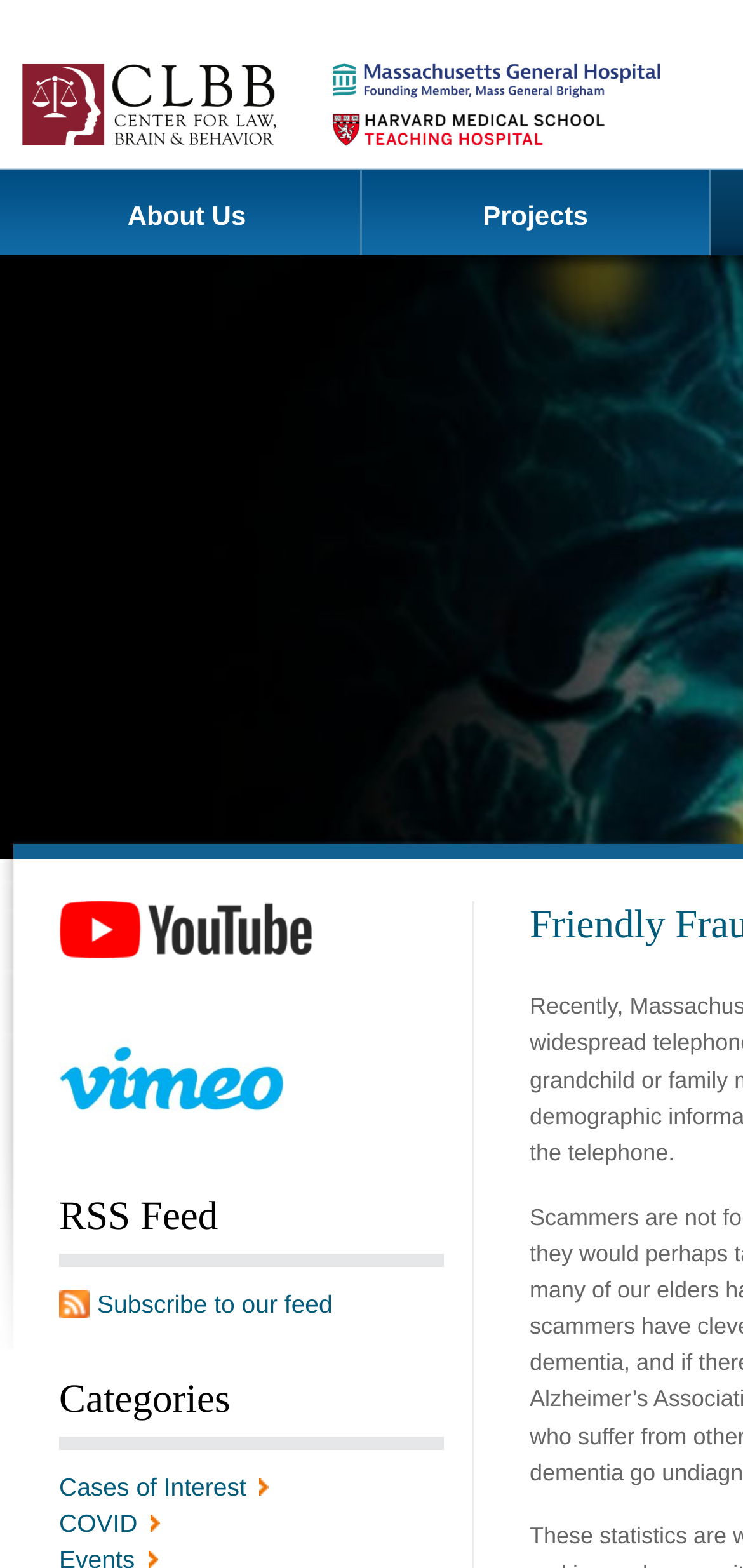Give a one-word or short phrase answer to this question: 
What is the logo of the website?

MGH CLBB Logo